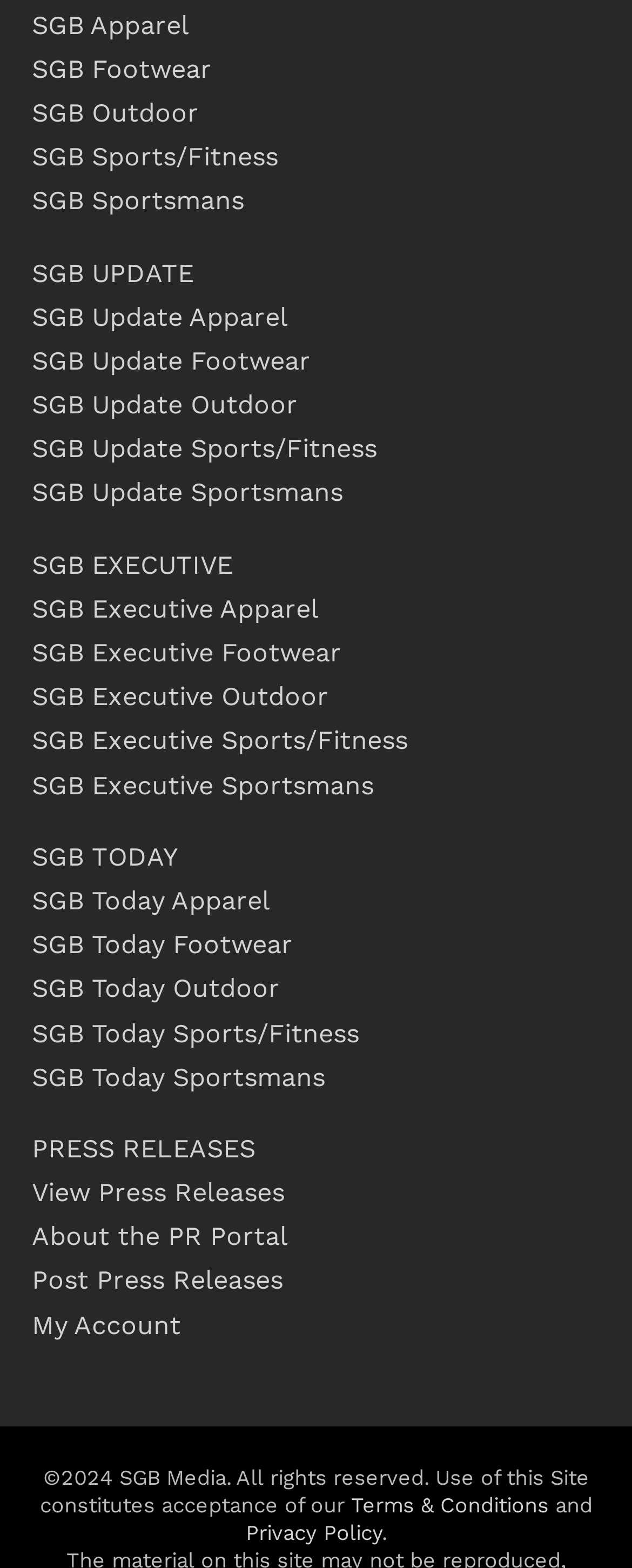How many links are related to press releases?
Refer to the image and give a detailed answer to the question.

By examining the links on the webpage, I found that there are four links related to press releases: 'PRESS RELEASES', 'View Press Releases', 'About the PR Portal', and 'Post Press Releases'. Therefore, the answer is 4.